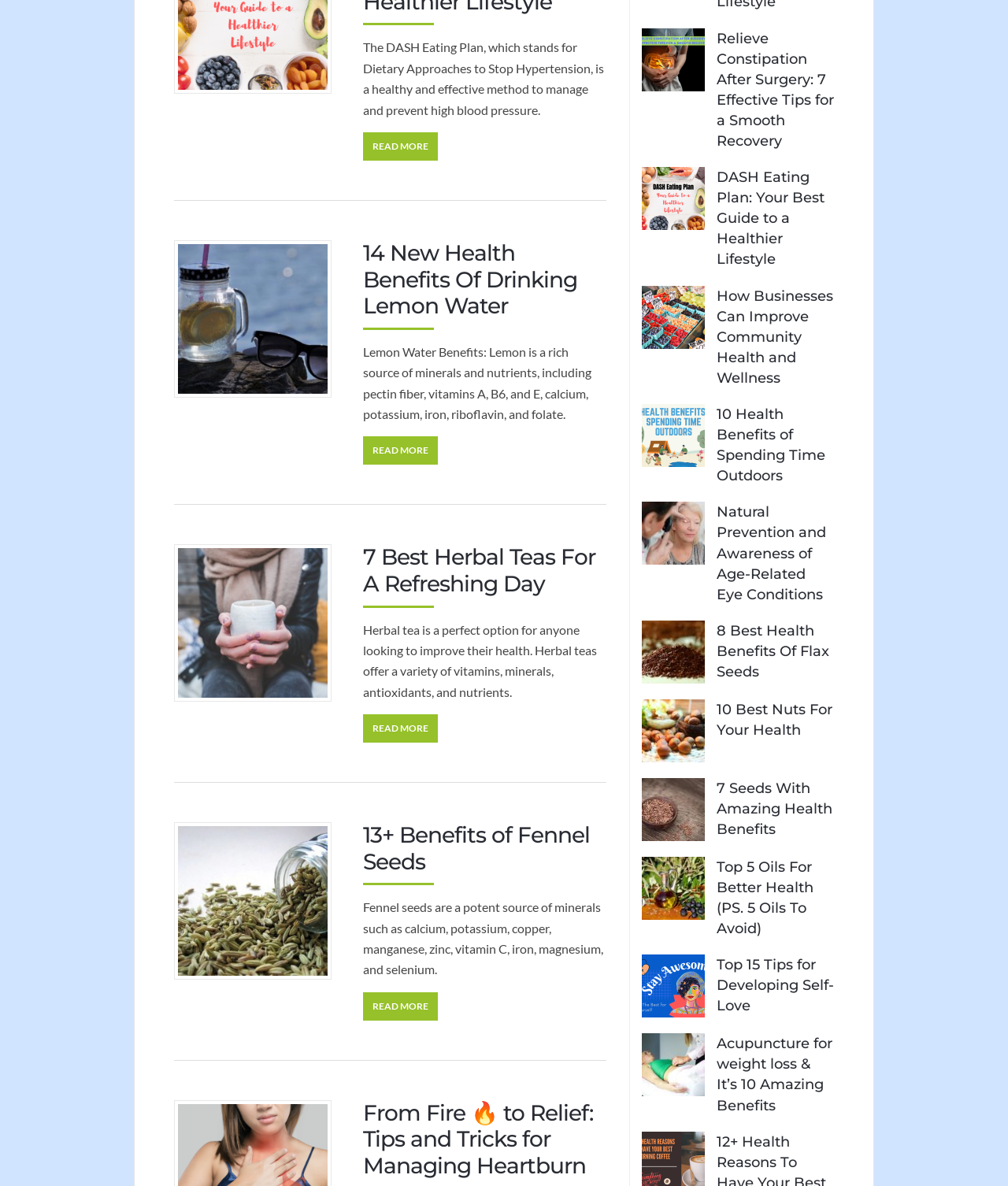Pinpoint the bounding box coordinates of the element that must be clicked to accomplish the following instruction: "Read more about the DASH Eating Plan". The coordinates should be in the format of four float numbers between 0 and 1, i.e., [left, top, right, bottom].

[0.36, 0.112, 0.434, 0.135]